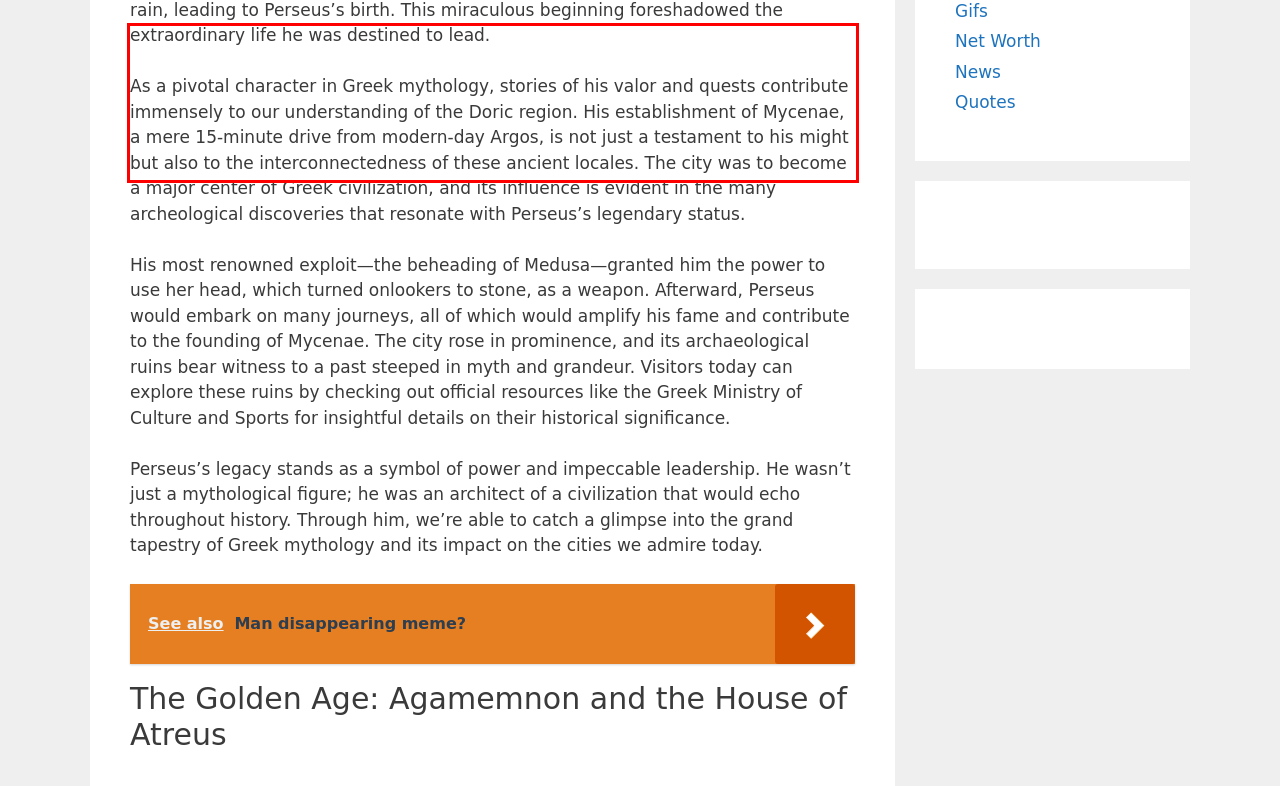Given a screenshot of a webpage containing a red bounding box, perform OCR on the text within this red bounding box and provide the text content.

As a pivotal character in Greek mythology, stories of his valor and quests contribute immensely to our understanding of the Doric region. His establishment of Mycenae, a mere 15-minute drive from modern-day Argos, is not just a testament to his might but also to the interconnectedness of these ancient locales. The city was to become a major center of Greek civilization, and its influence is evident in the many archeological discoveries that resonate with Perseus’s legendary status.